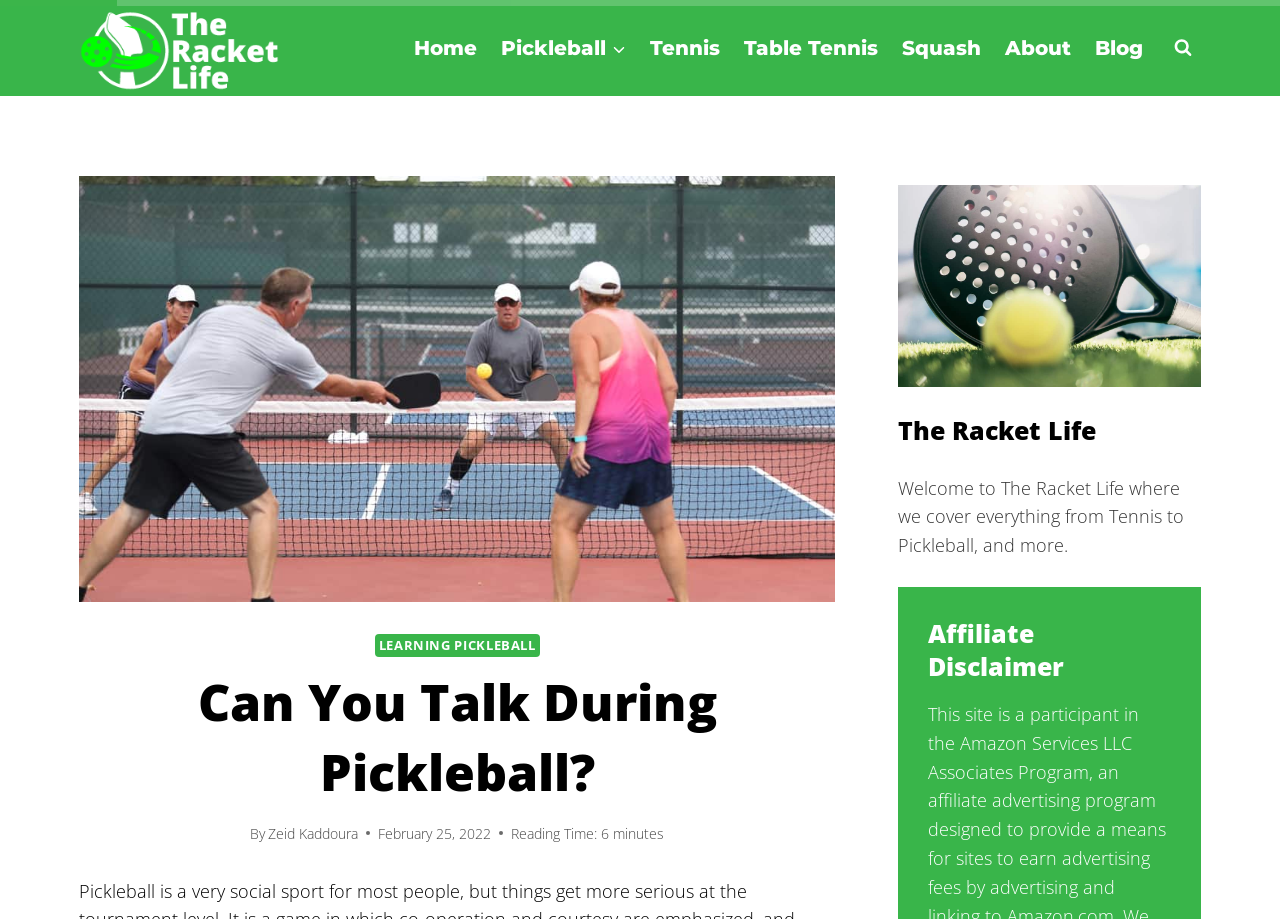Locate the bounding box of the UI element with the following description: "Cloudflare".

None